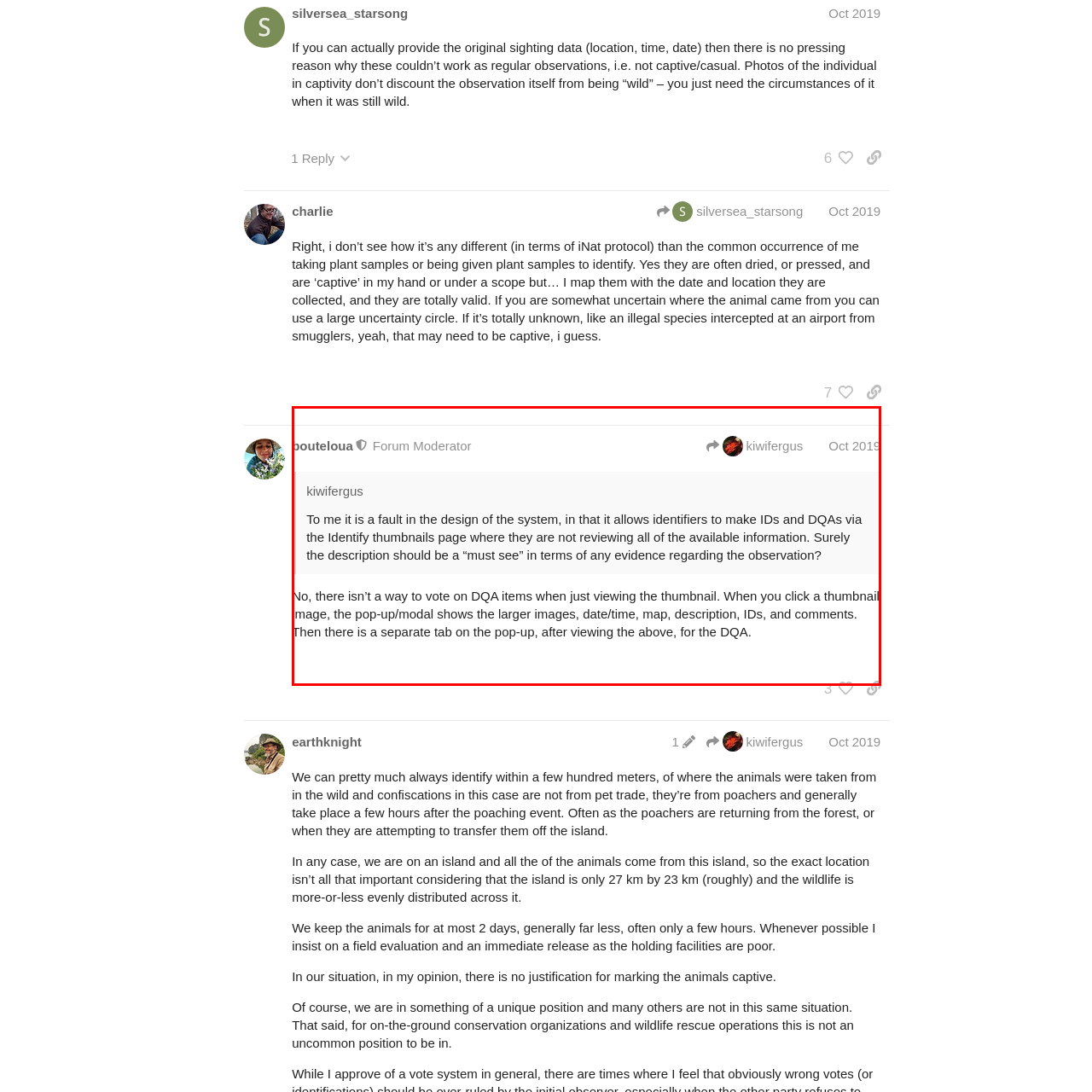What is the purpose of the post?
Examine the image within the red bounding box and give a comprehensive response.

The purpose of the post is to ensure accuracy and accountability in community-driven identification efforts, by encouraging users to engage fully with the available evidence and to make informed decisions about species identification.